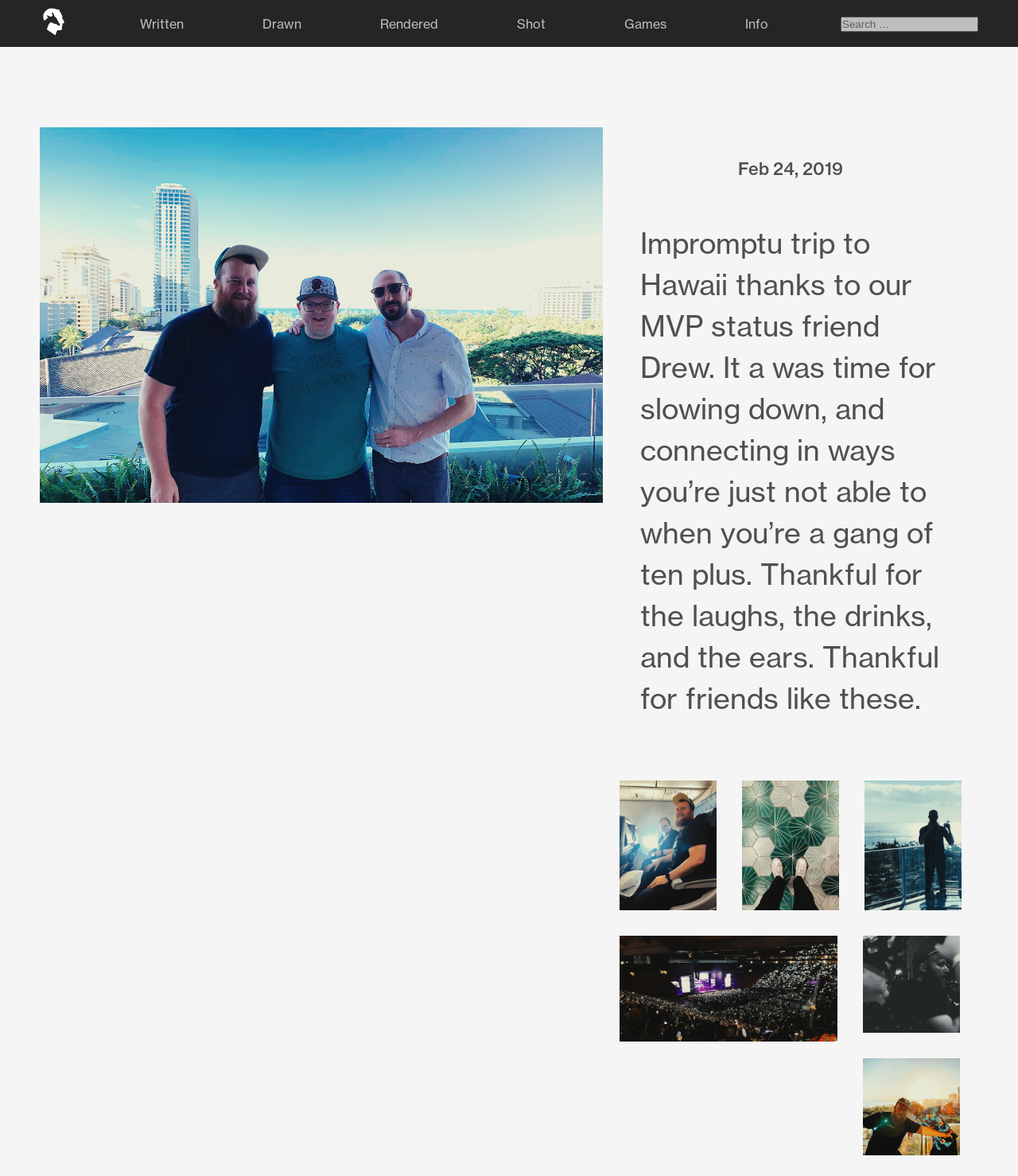What is the location mentioned in the post?
Please utilize the information in the image to give a detailed response to the question.

I read the text in the post and found that the author mentions an 'impromptu trip to Hawaii', indicating that Hawaii is the location being referred to.